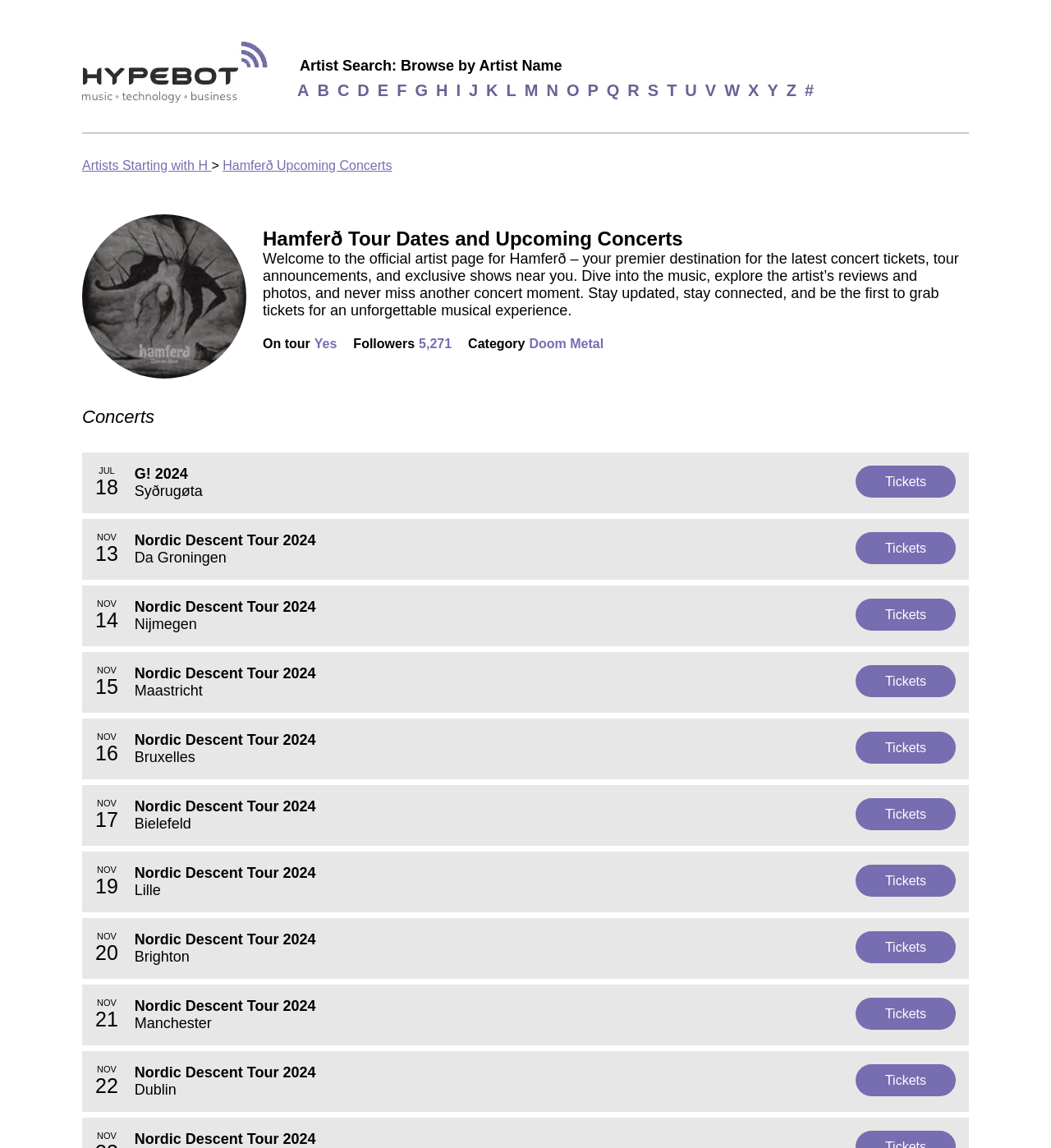Reply to the question with a single word or phrase:
What is the artist's name?

Hamferð